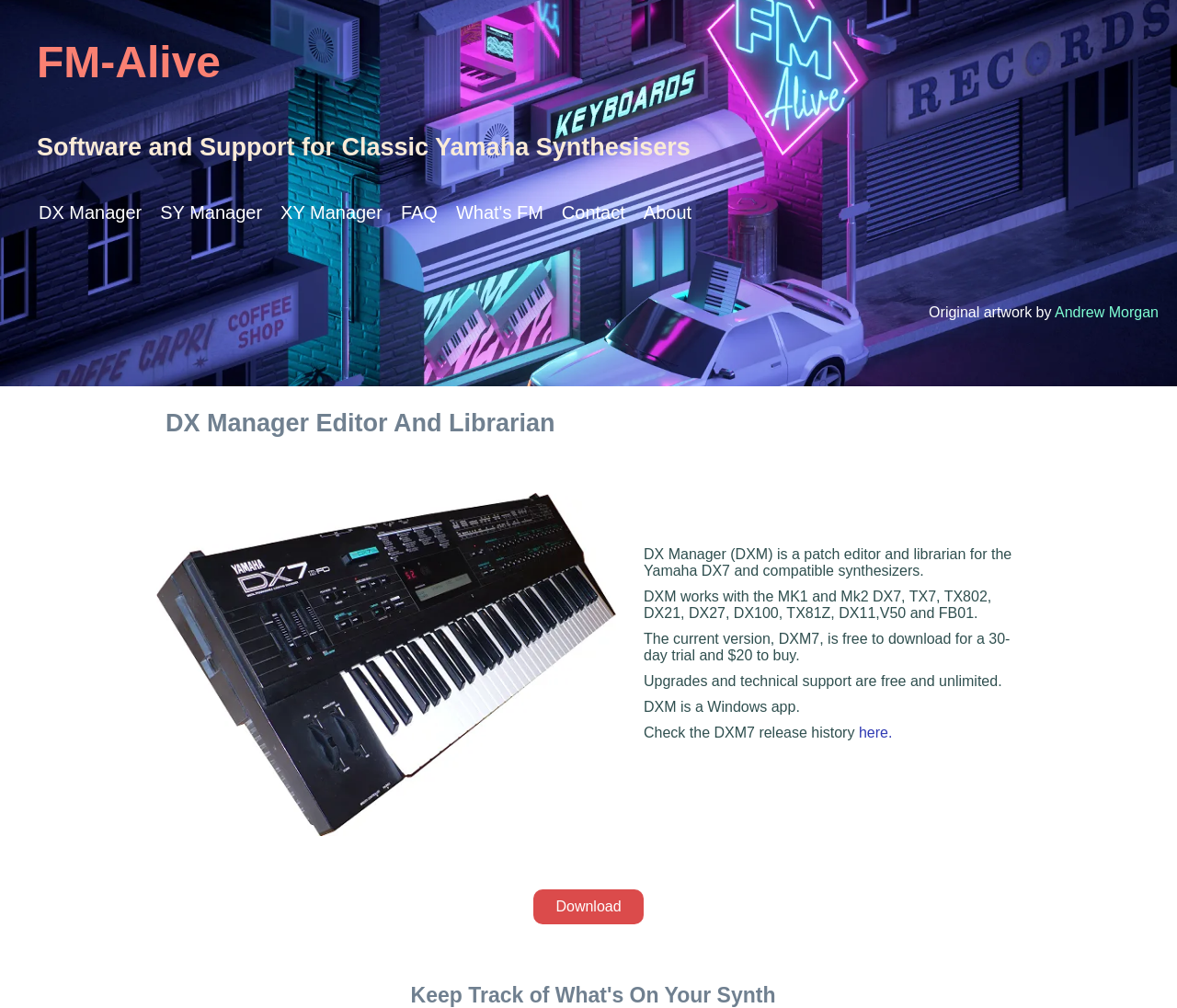Please identify the bounding box coordinates of the element I should click to complete this instruction: 'Visit About page'. The coordinates should be given as four float numbers between 0 and 1, like this: [left, top, right, bottom].

[0.539, 0.188, 0.595, 0.234]